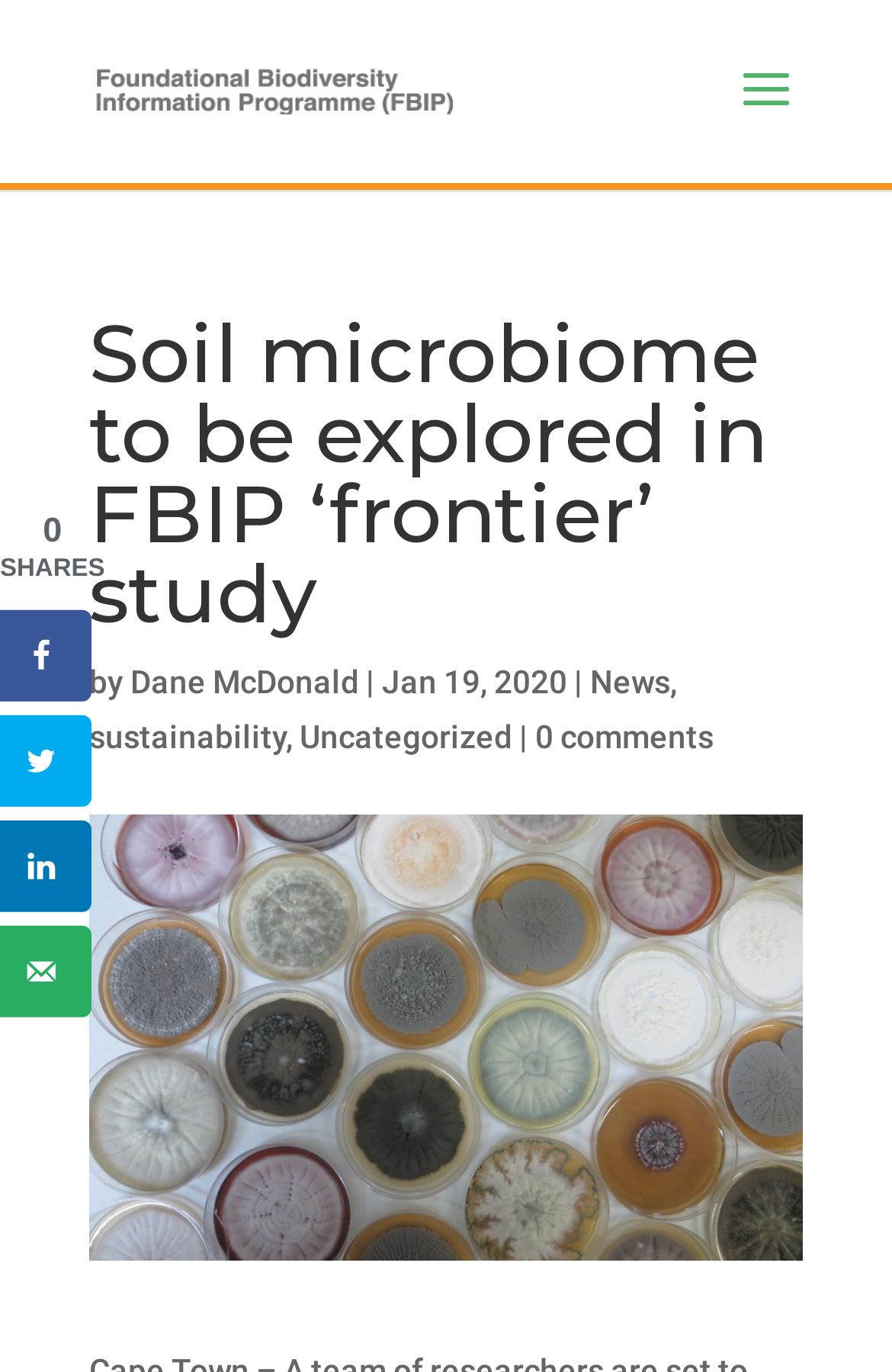Locate the primary heading on the webpage and return its text.

Soil microbiome to be explored in FBIP ‘frontier’ study